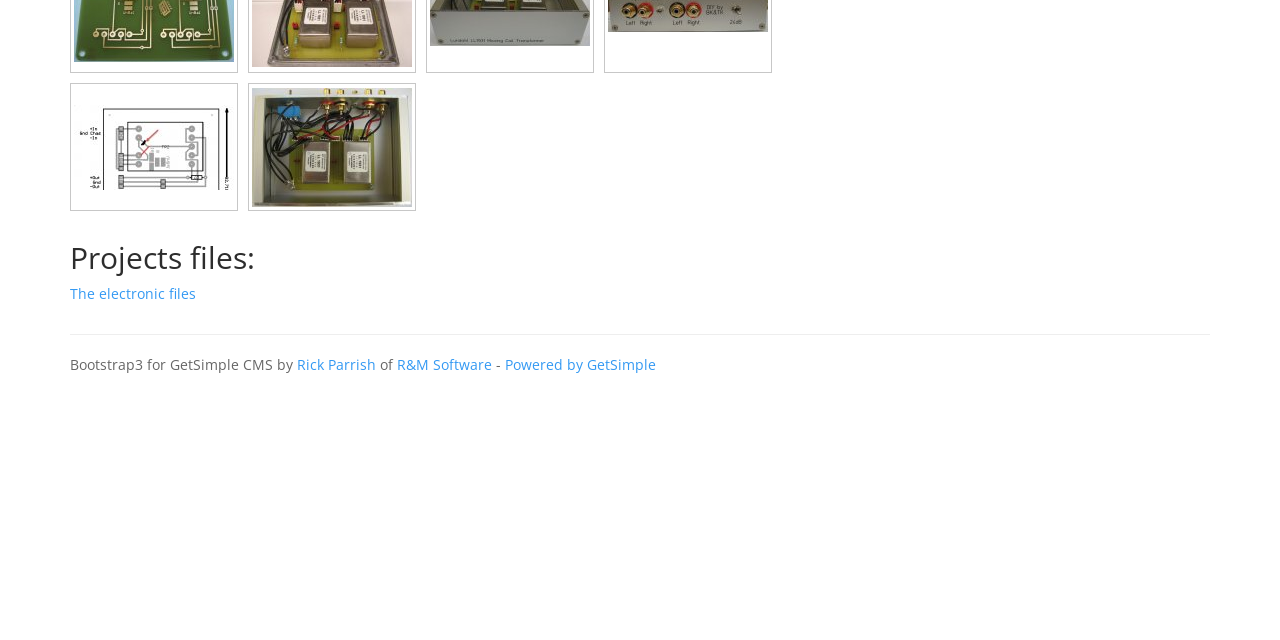Using the element description provided, determine the bounding box coordinates in the format (top-left x, top-left y, bottom-right x, bottom-right y). Ensure that all values are floating point numbers between 0 and 1. Element description: Powered by GetSimple

[0.395, 0.555, 0.512, 0.585]